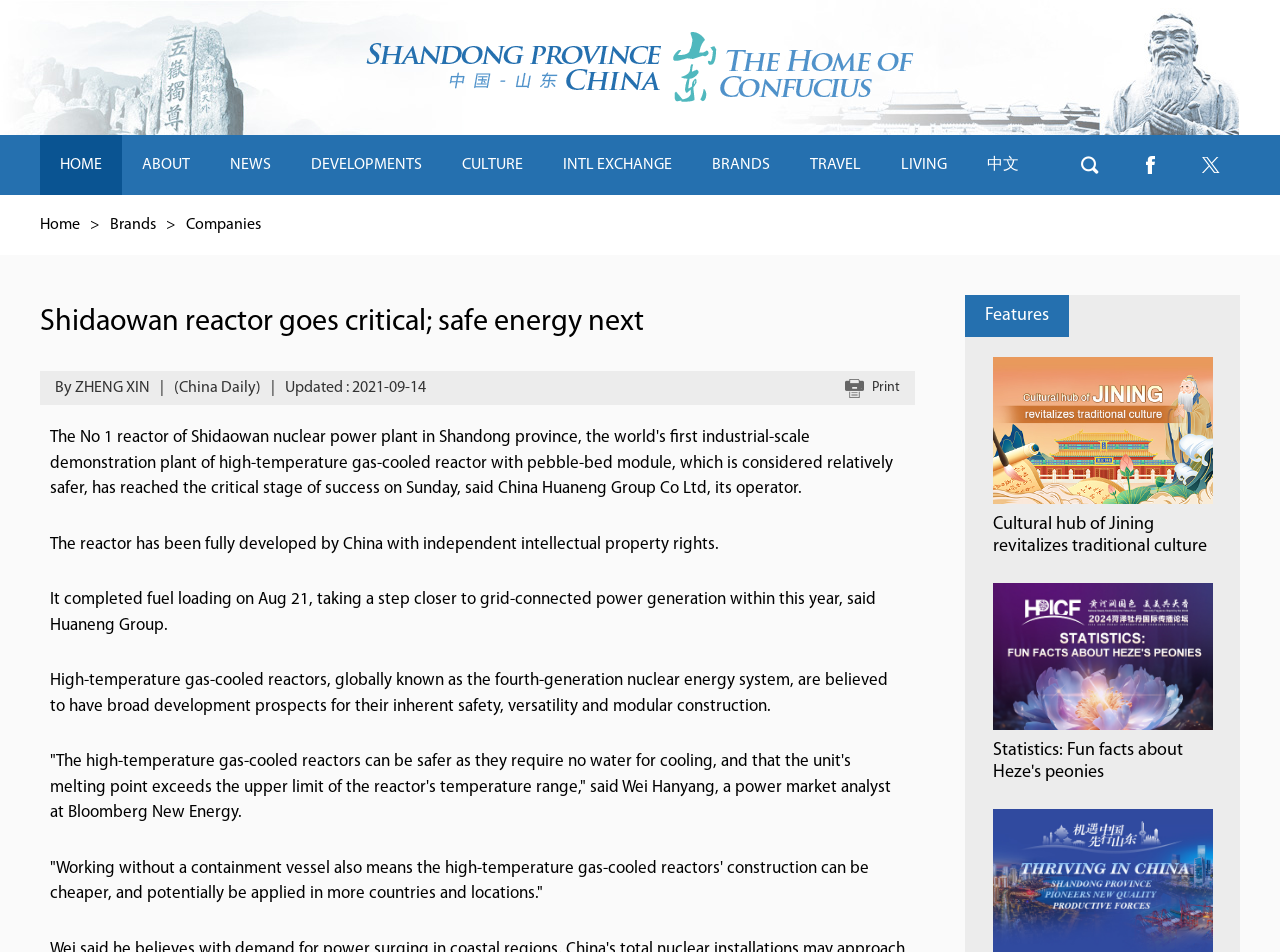Create an elaborate caption that covers all aspects of the webpage.

The webpage is about a news article titled "Shidaowan reactor goes critical; safe energy next". At the top, there is a navigation menu with 11 links, including "HOME", "ABOUT", "NEWS", and others, aligned horizontally across the page. Below the navigation menu, there is a search button and social media links.

The main content of the page is divided into two sections. On the left, there is a column with a heading "Shidaowan reactor goes critical; safe energy next" followed by the article's author, publication date, and a brief summary. The article's content is presented in a series of paragraphs, discussing the development of a high-temperature gas-cooled reactor in China.

On the right side of the page, there are two columns of links and images. The top column has a link to "Features" and a link to "Print Print". The bottom column has two images with captions, one about a cultural hub in Jining and the other about peonies in Heze. Each image has a brief description and a link to the related article.

Overall, the webpage has a clean layout with a clear separation between the navigation menu, main content, and side columns. The use of headings, paragraphs, and images helps to organize the content and make it easy to read.